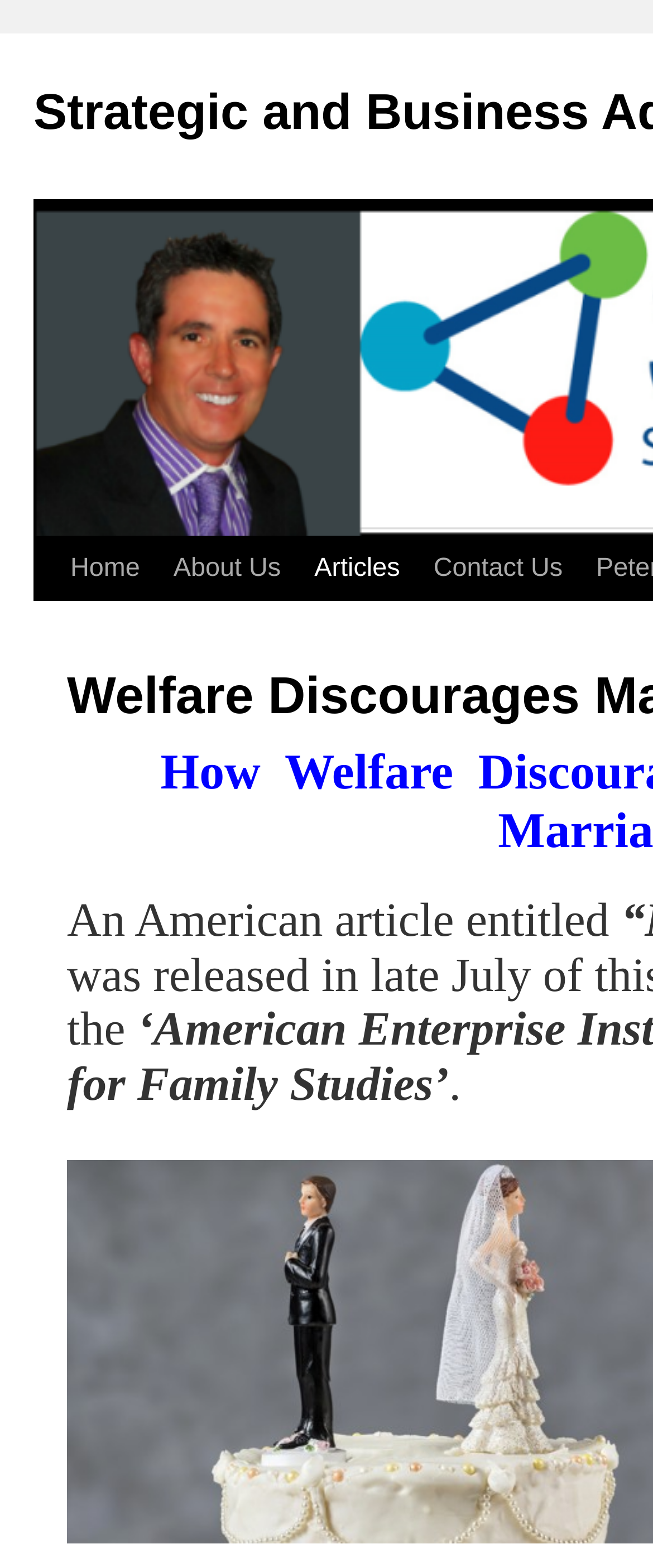What is the position of the 'Articles' link?
Using the image as a reference, give an elaborate response to the question.

By comparing the y1 and y2 coordinates of the links in the top navigation bar, I determined that the 'Articles' link is the third link from the left.